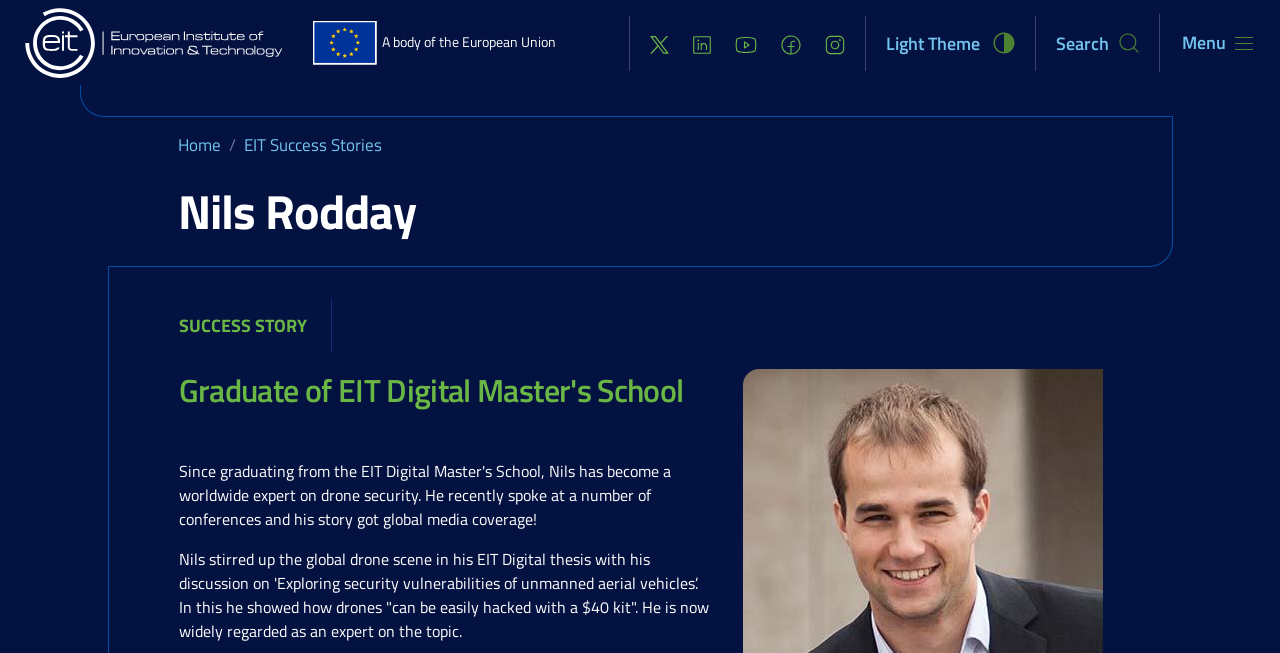Provide the bounding box coordinates of the area you need to click to execute the following instruction: "Click on the Home link".

[0.02, 0.012, 0.223, 0.119]